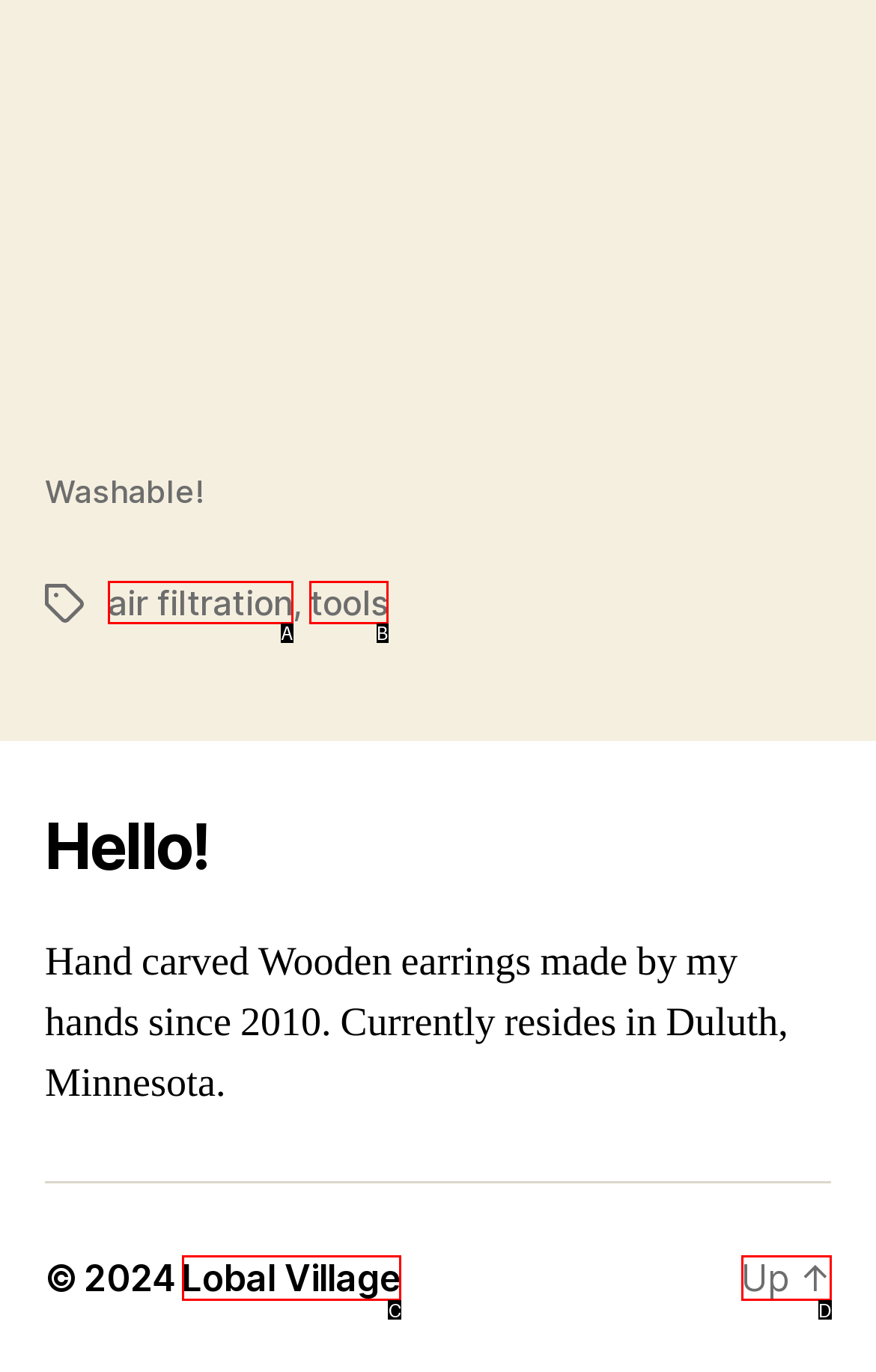Determine which option matches the element description: Mobile Phone Transfer Topic
Reply with the letter of the appropriate option from the options provided.

None